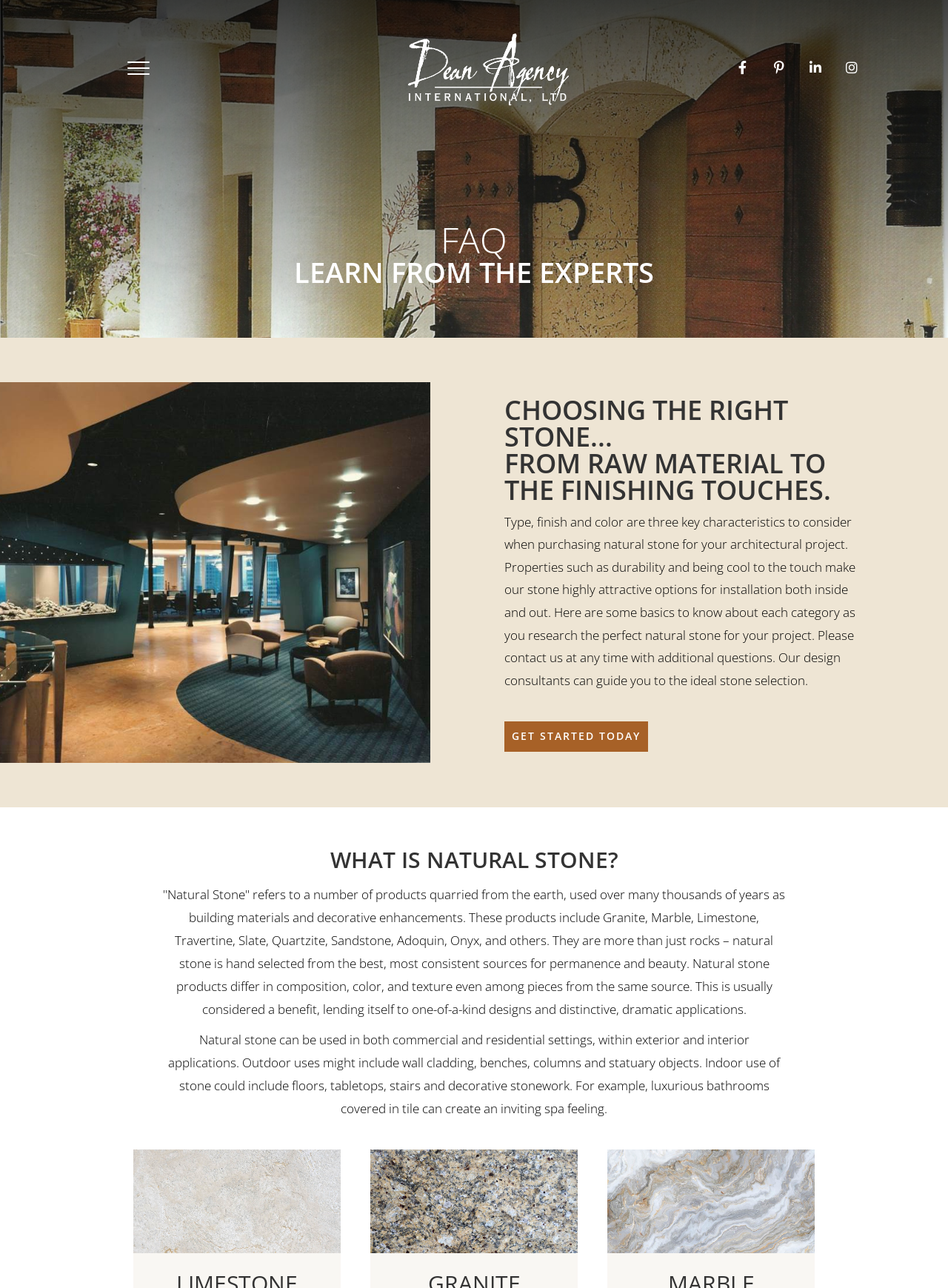What is the contact option for additional questions?
Please provide a detailed and thorough answer to the question.

The webpage invites users to contact the design consultants at any time with additional questions, providing a point of contact for those seeking more information or guidance on selecting the ideal natural stone for their project.